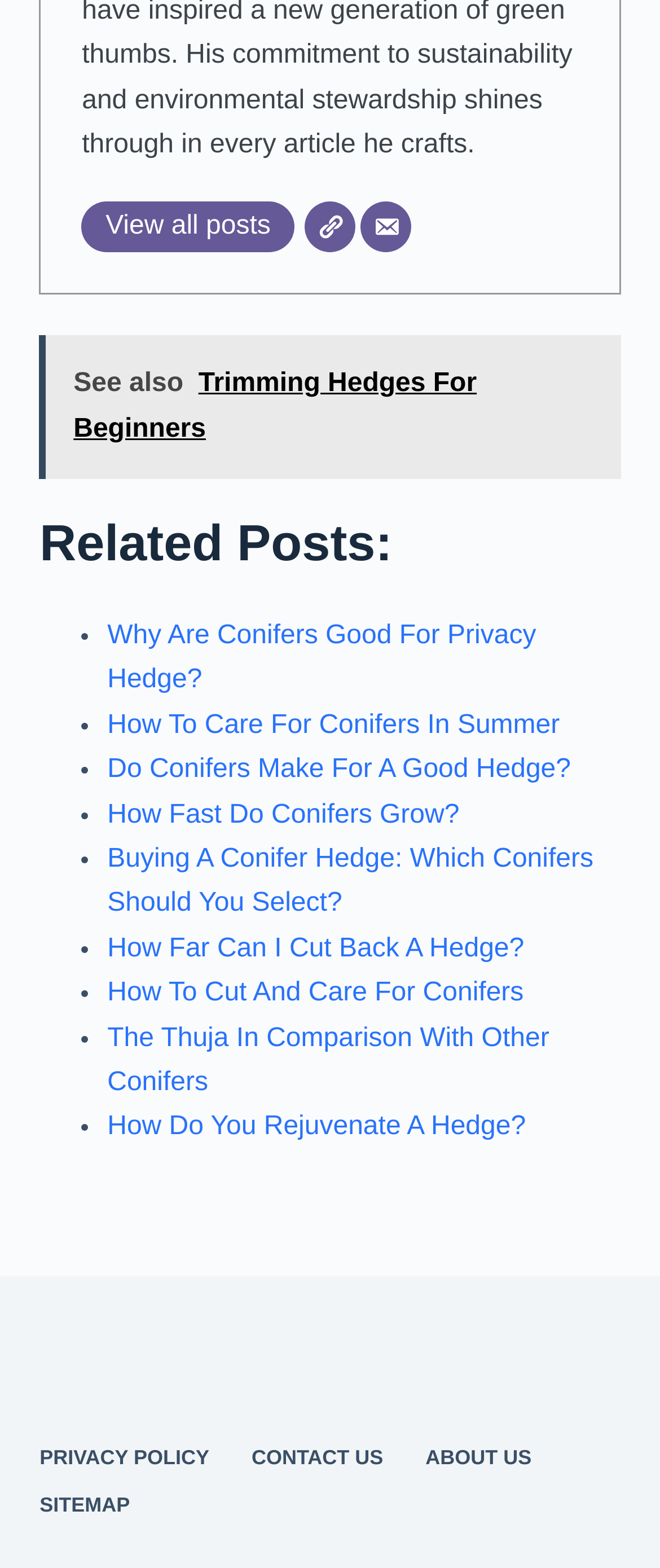Provide the bounding box coordinates of the area you need to click to execute the following instruction: "Learn about Why Are Conifers Good For Privacy Hedge?".

[0.163, 0.396, 0.812, 0.443]